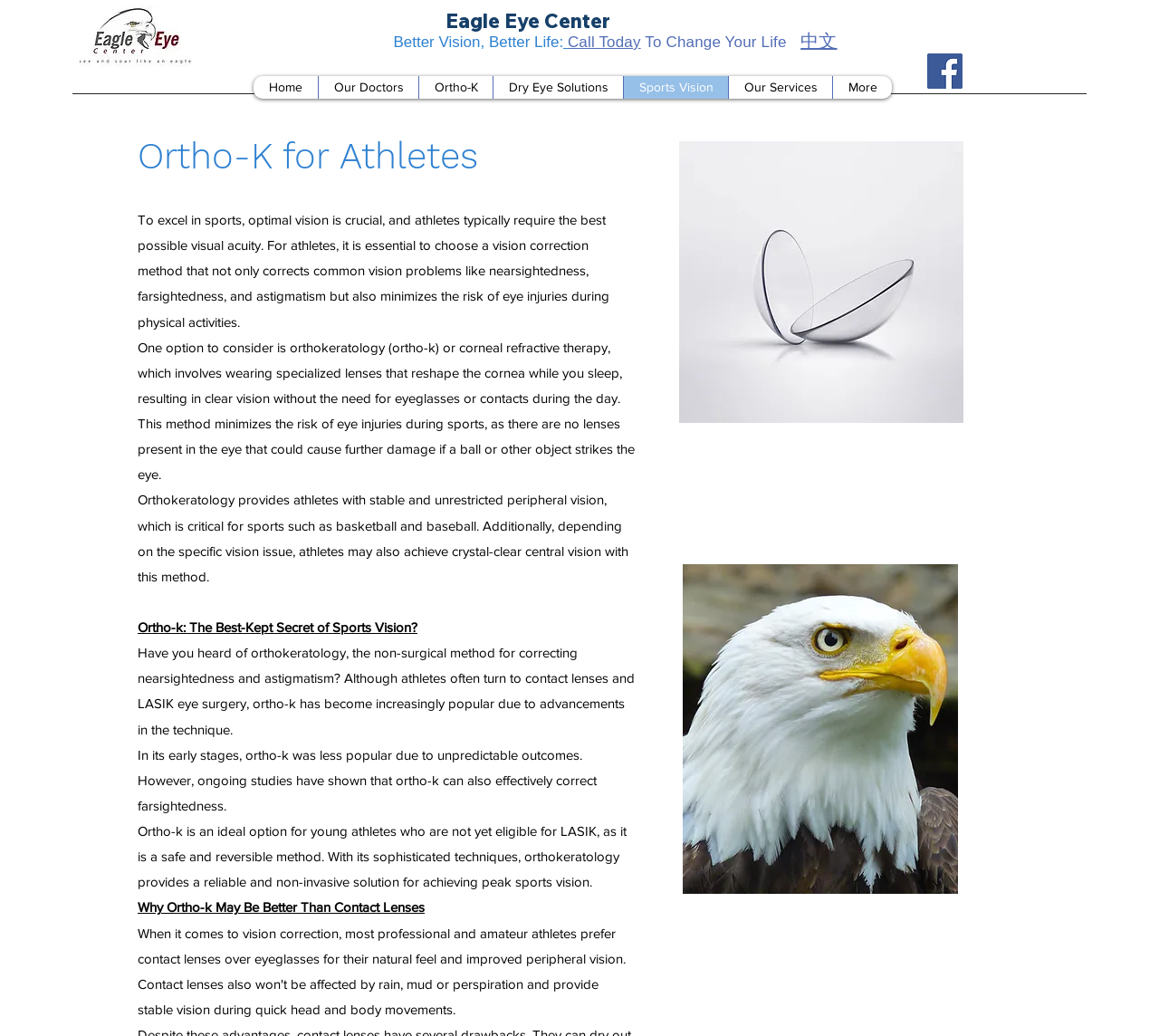Can you find the bounding box coordinates of the area I should click to execute the following instruction: "Visit Facebook"?

[0.8, 0.052, 0.83, 0.086]